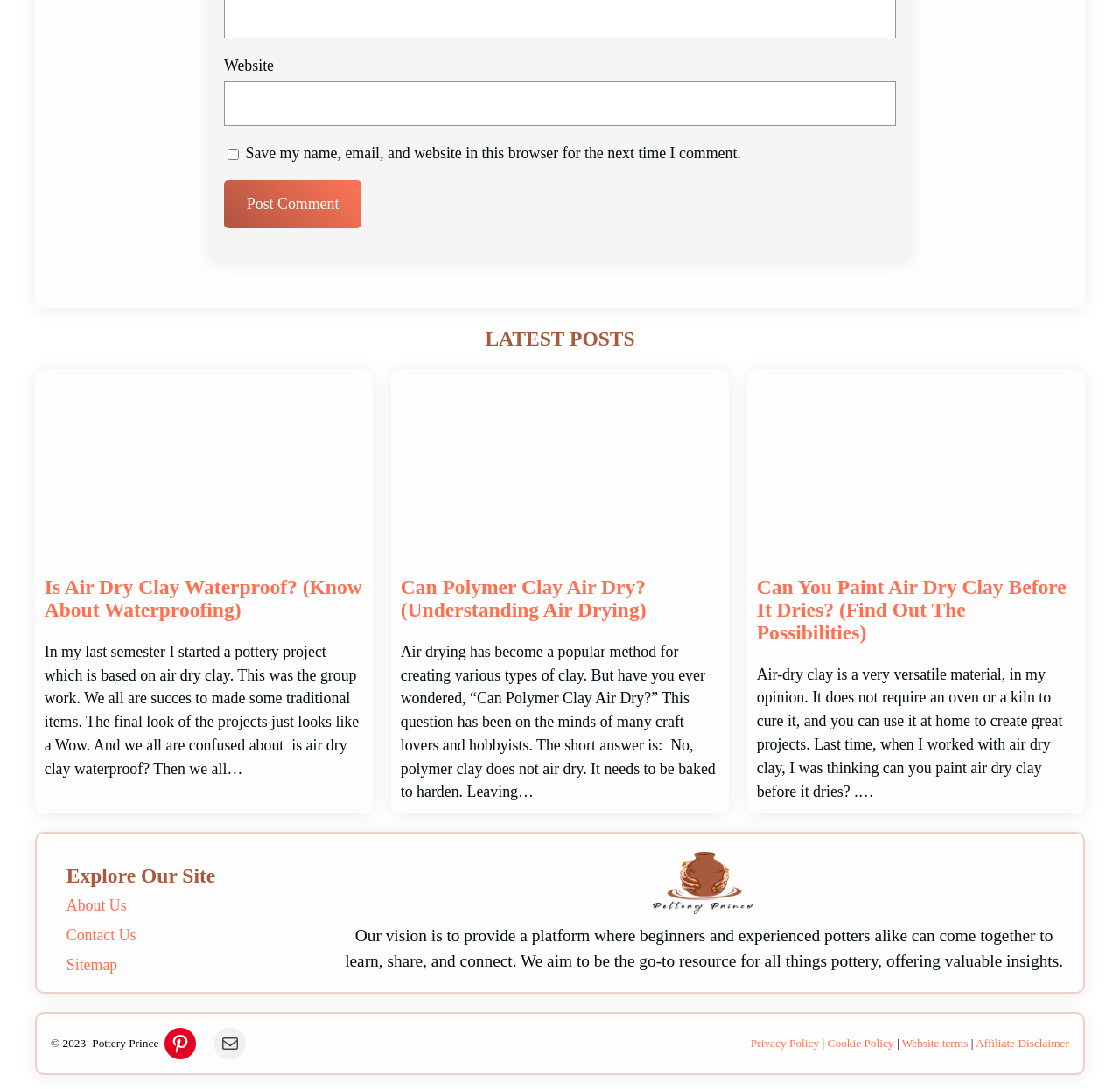Locate the bounding box coordinates of the clickable region to complete the following instruction: "Enter website."

[0.2, 0.075, 0.8, 0.115]